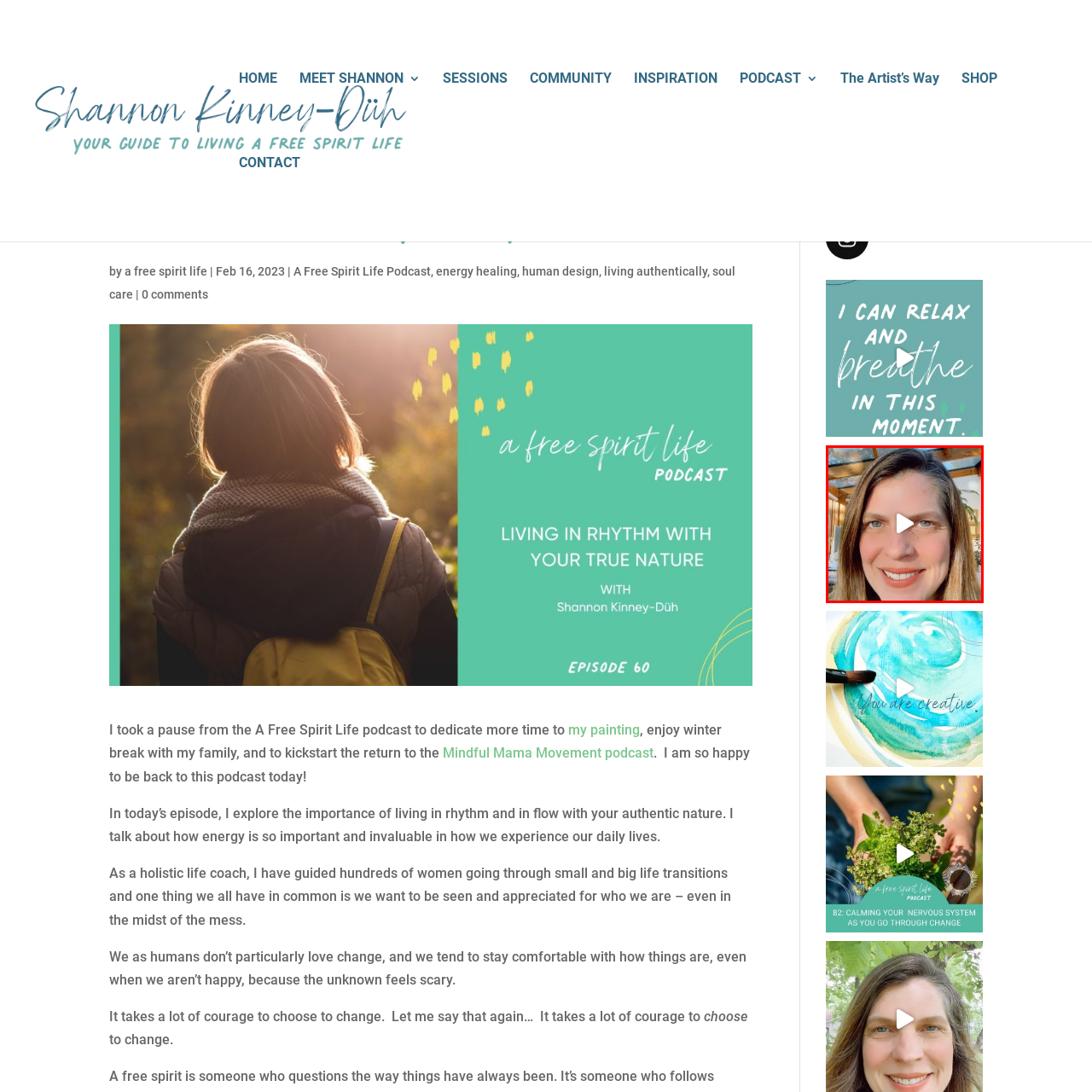Direct your attention to the image within the red boundary and answer the question with a single word or phrase:
What is the title of the podcast episode?

Living in Rhythm with Your True Nature